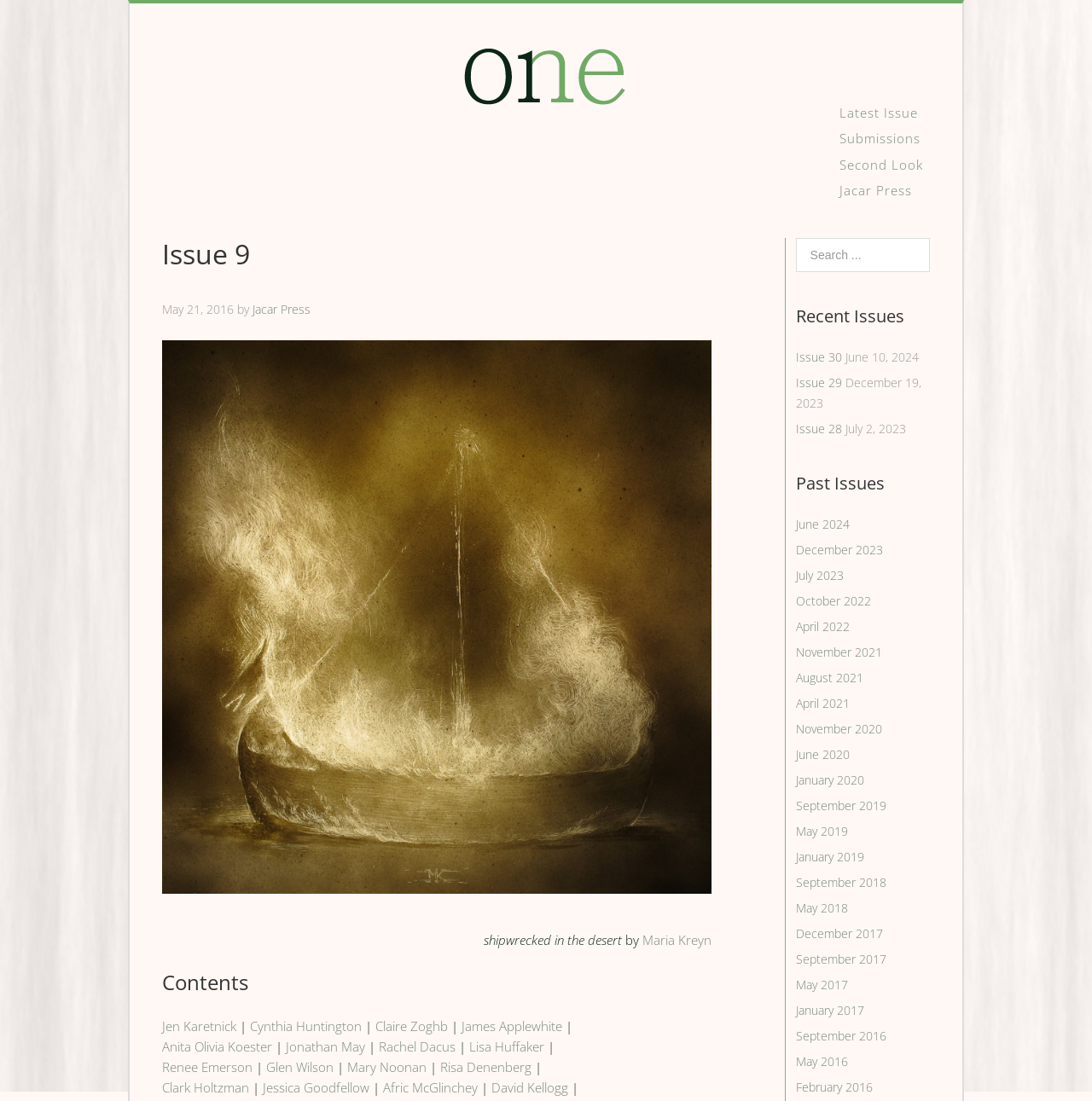Give a complete and precise description of the webpage's appearance.

This webpage appears to be a literary magazine or journal, with a focus on showcasing various authors and their works. At the top of the page, there is a header section with links to different sections of the website, including "Latest Issue", "Submissions", "Second Look", and "Jacar Press". Below this, there is a large header that reads "Issue 9" with a timestamp of "Saturday, May 21, 2016, 1:46 pm".

The main content of the page is divided into two columns. The left column features a list of authors and their corresponding works, with links to each author's page. The list is organized alphabetically by author's last name, with each entry separated by a vertical bar. There are 19 authors listed in total.

In the right column, there is a search bar at the top, allowing users to search for specific authors or keywords. Below this, there are three sections: "Recent Issues", "Past Issues", and a list of archived issues dating back to 2016. Each issue is listed with a link to its corresponding page, along with a timestamp of its publication date.

Throughout the page, there are several images and icons, including a logo for Jacar Press and various author photos. The overall design is clean and easy to navigate, with clear headings and concise text.